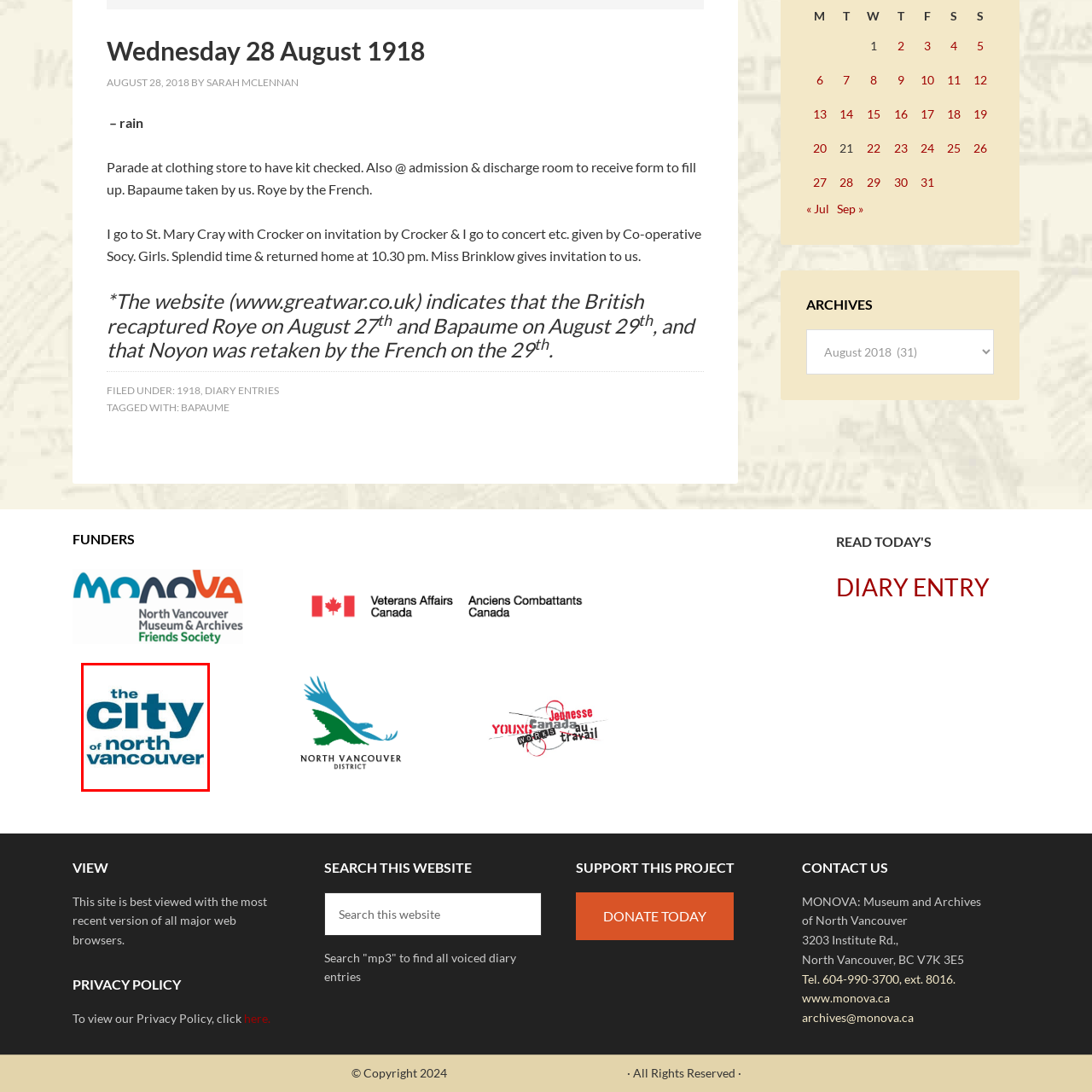Provide an in-depth description of the image within the red bounding box.

This image features the logo of the City of North Vancouver, prominently displaying the phrase "the city of north vancouver." The logo is designed in a bold, modern font, with "the city" in a smaller size compared to the larger "north vancouver," which emphasizes the city's name. The color scheme uses a vibrant blue that conveys a sense of freshness and vitality, representing the picturesque coastal community. This logo encapsulates the identity of North Vancouver, a city known for its stunning natural landscapes, outdoor activities, and urban amenities.